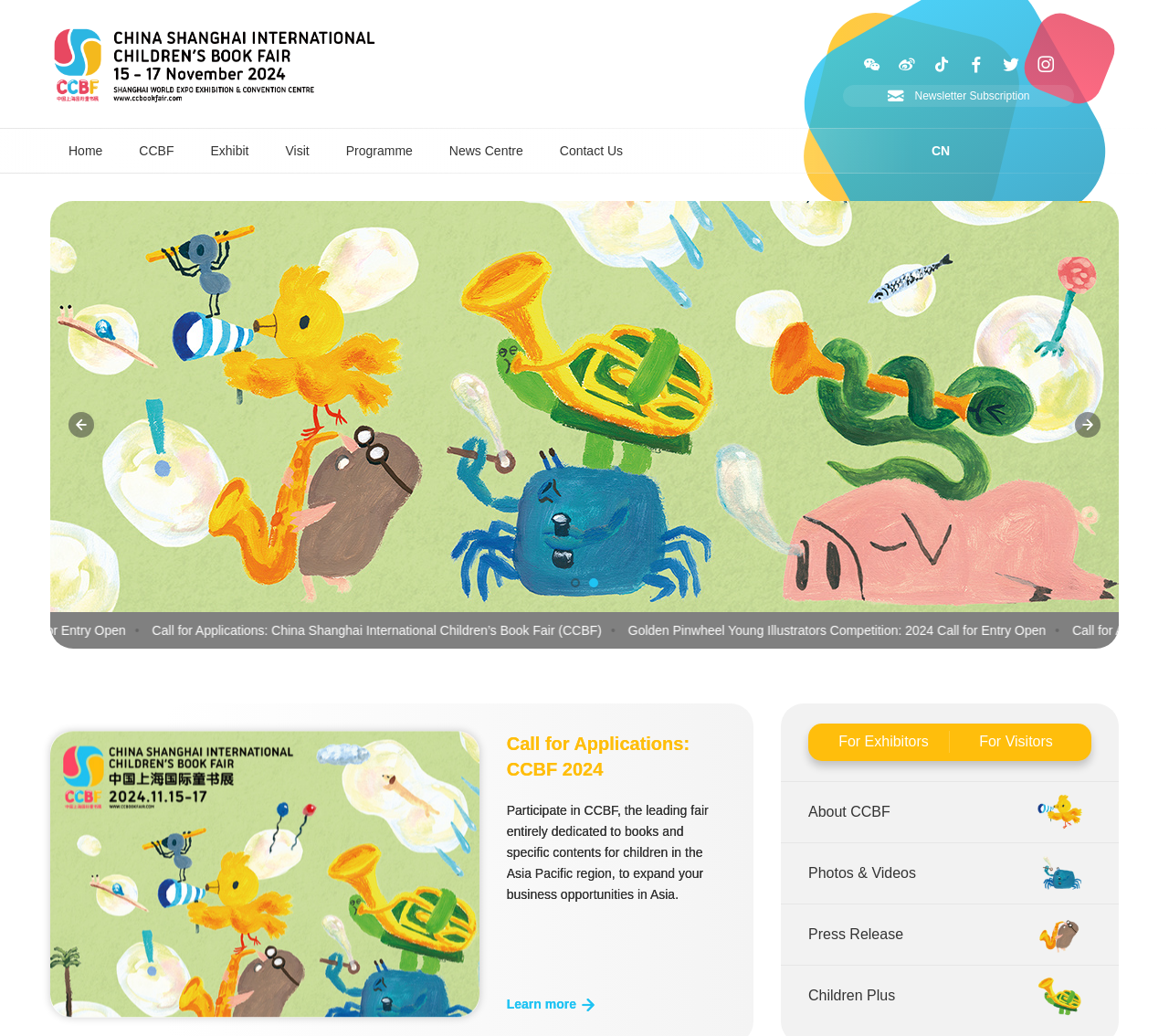Respond with a single word or phrase to the following question:
What is the theme of the images on the webpage?

Children's books